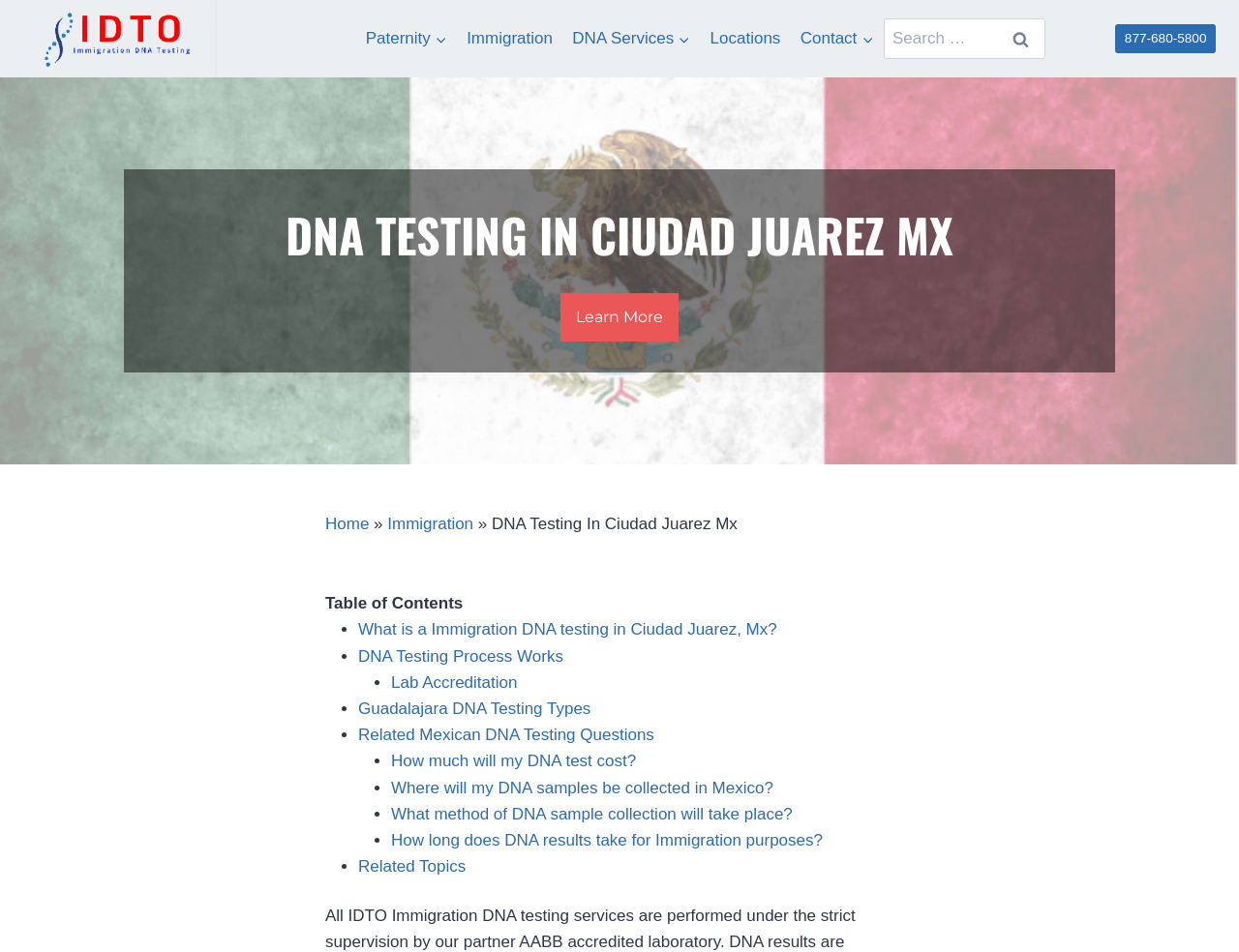Reply to the question with a single word or phrase:
What is the purpose of the search bar?

To search the website